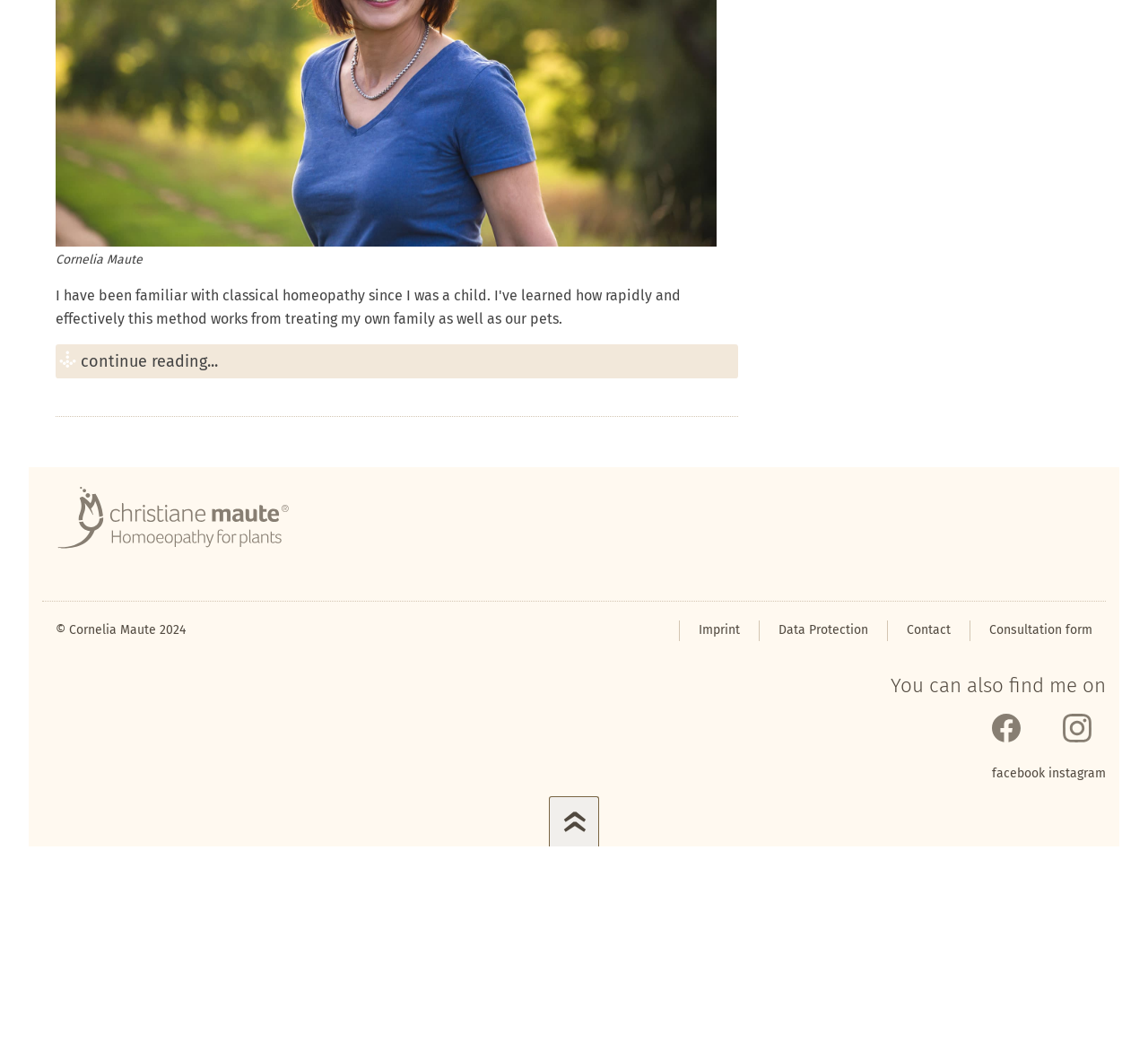Please find the bounding box coordinates in the format (top-left x, top-left y, bottom-right x, bottom-right y) for the given element description. Ensure the coordinates are floating point numbers between 0 and 1. Description: aria-label="toggle site menu"

None